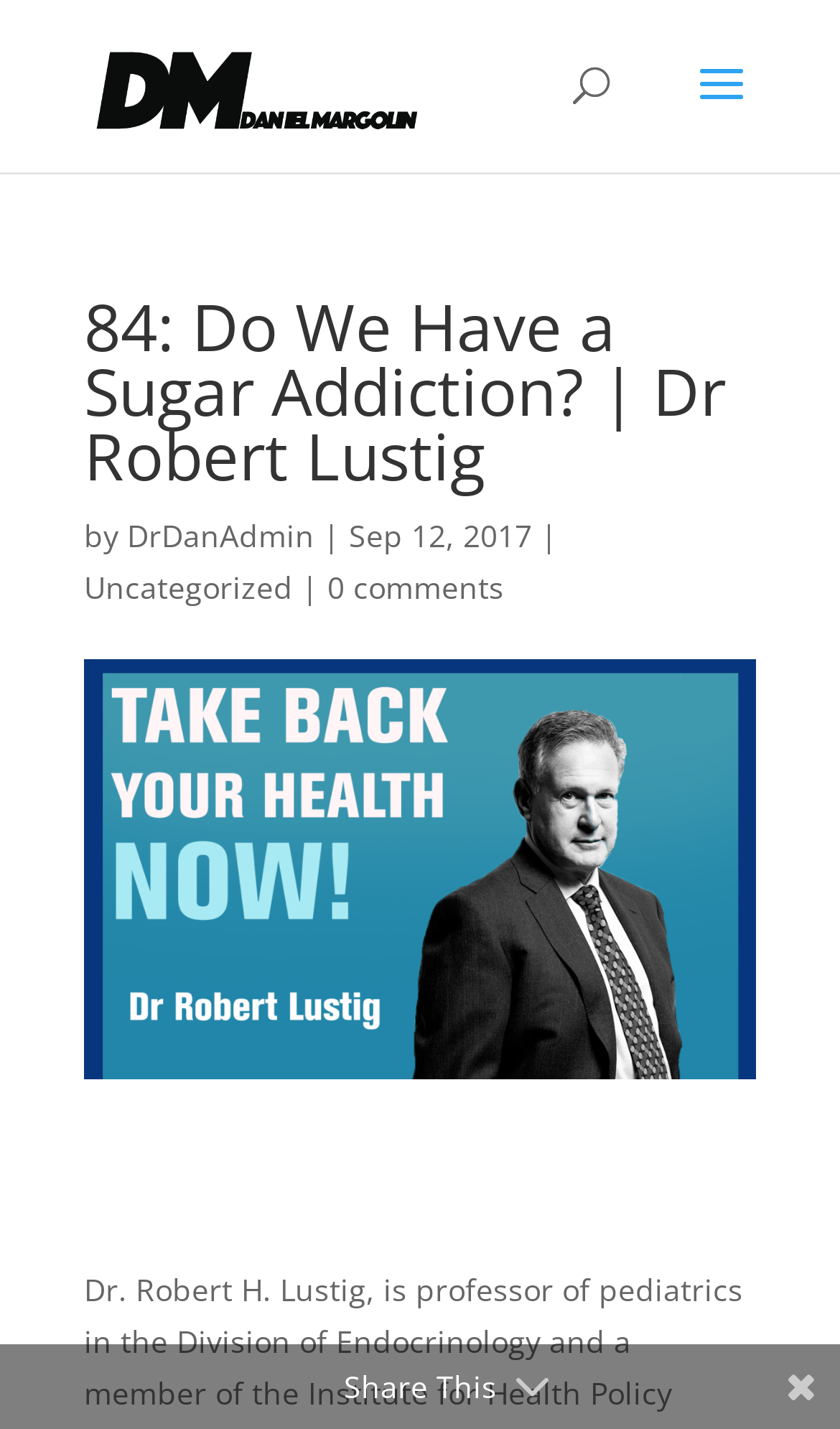Construct a comprehensive description capturing every detail on the webpage.

The webpage appears to be a blog post or article page. At the top, there is a logo or image of "Dr Dan Speaks" accompanied by a link with the same text. Below this, there is a search bar that spans almost the entire width of the page.

The main content of the page is a blog post titled "84: Do We Have a Sugar Addiction? | Dr Robert Lustig", which is a heading that takes up a significant portion of the page. Below the title, there is a line of text that includes the author's name, "DrDanAdmin", and the date "Sep 12, 2017". There is also a category link labeled "Uncategorized" and a link to "0 comments" on the same line.

The main article text begins below this line, with the first sentence starting with "Dr. Robert H. Lustig,". The text appears to be a discussion or interview with Dr. Robert Lustig about sugar addiction.

At the bottom of the page, there is a call-to-action button or link labeled "Share This".